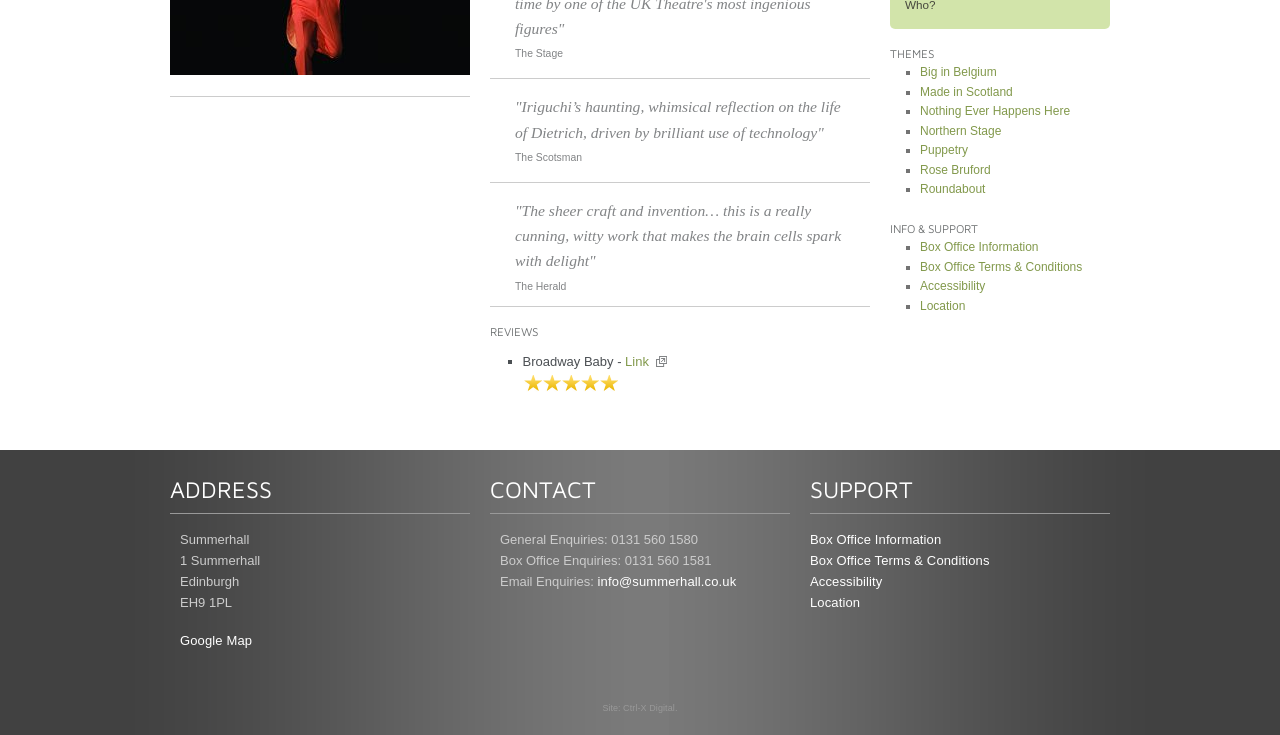Identify the bounding box of the HTML element described here: "Big in Belgium". Provide the coordinates as four float numbers between 0 and 1: [left, top, right, bottom].

[0.719, 0.088, 0.779, 0.108]